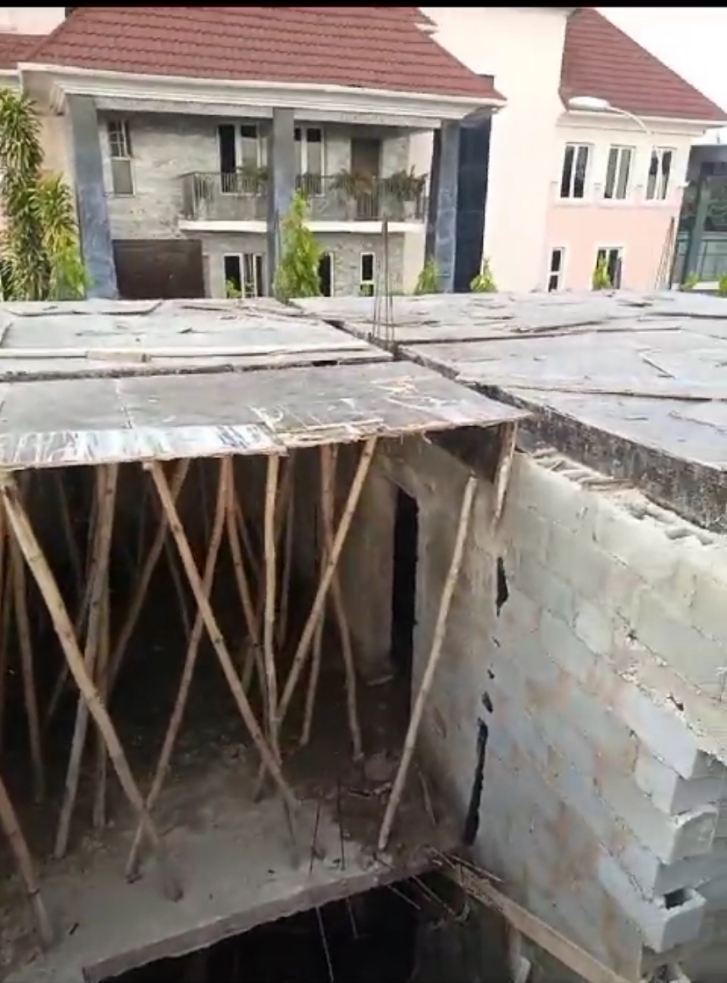Answer the question with a brief word or phrase:
What type of roof does one of the buildings have?

Slate roof